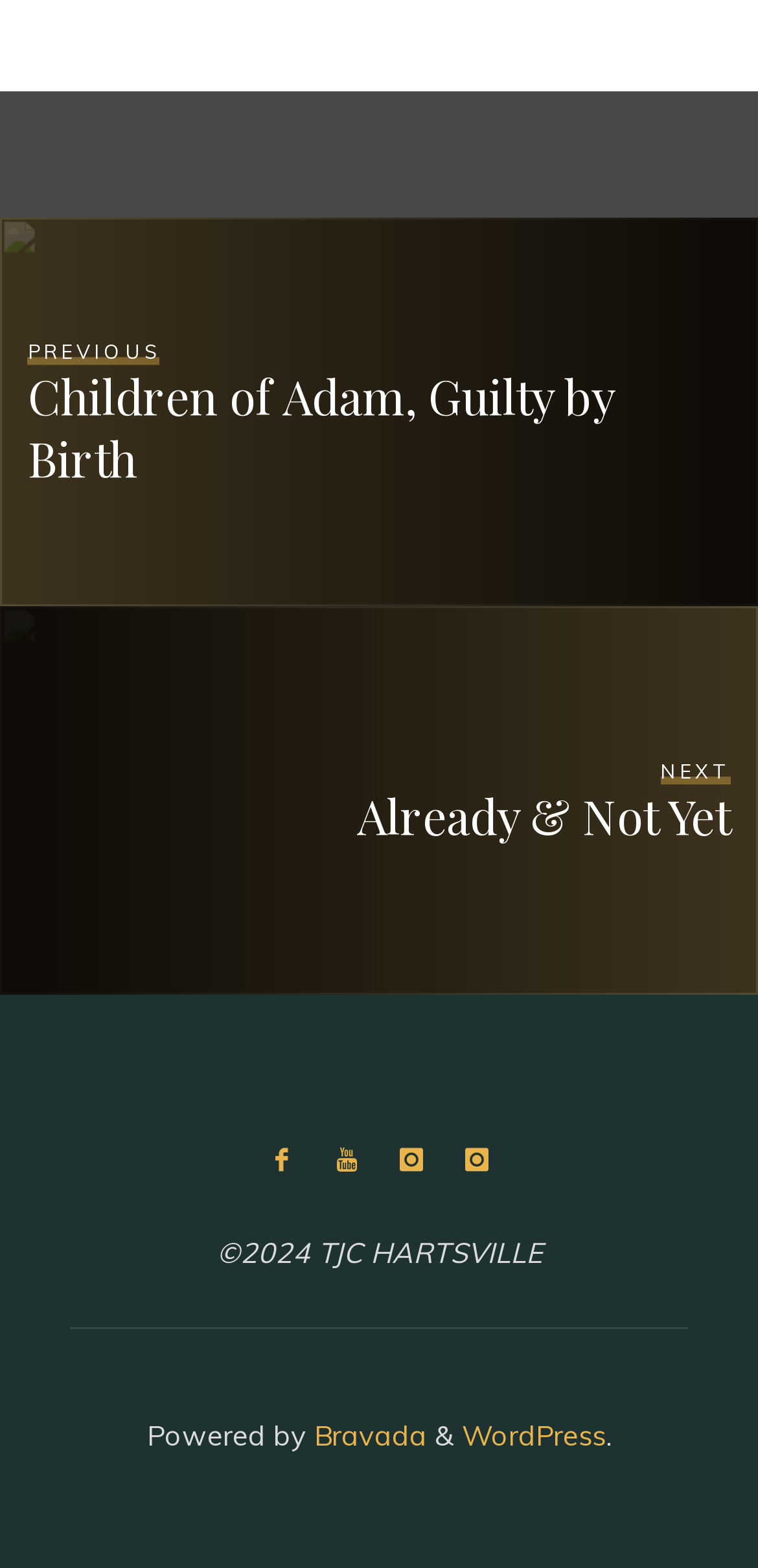Bounding box coordinates must be specified in the format (top-left x, top-left y, bottom-right x, bottom-right y). All values should be floating point numbers between 0 and 1. What are the bounding box coordinates of the UI element described as: title="TJC Youth Instagram"

[0.589, 0.722, 0.669, 0.76]